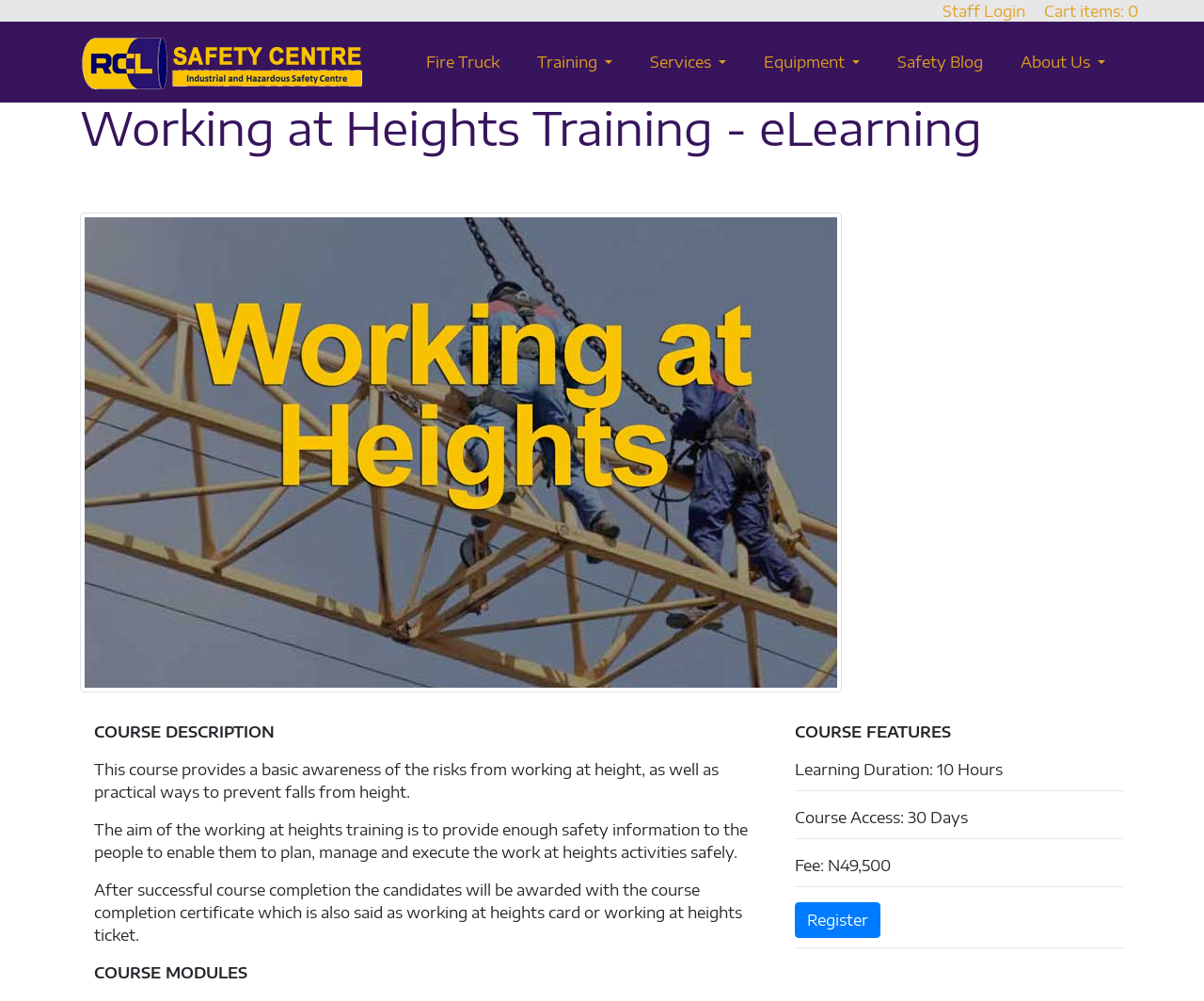Given the element description: "Services", predict the bounding box coordinates of the UI element it refers to, using four float numbers between 0 and 1, i.e., [left, top, right, bottom].

[0.524, 0.036, 0.619, 0.088]